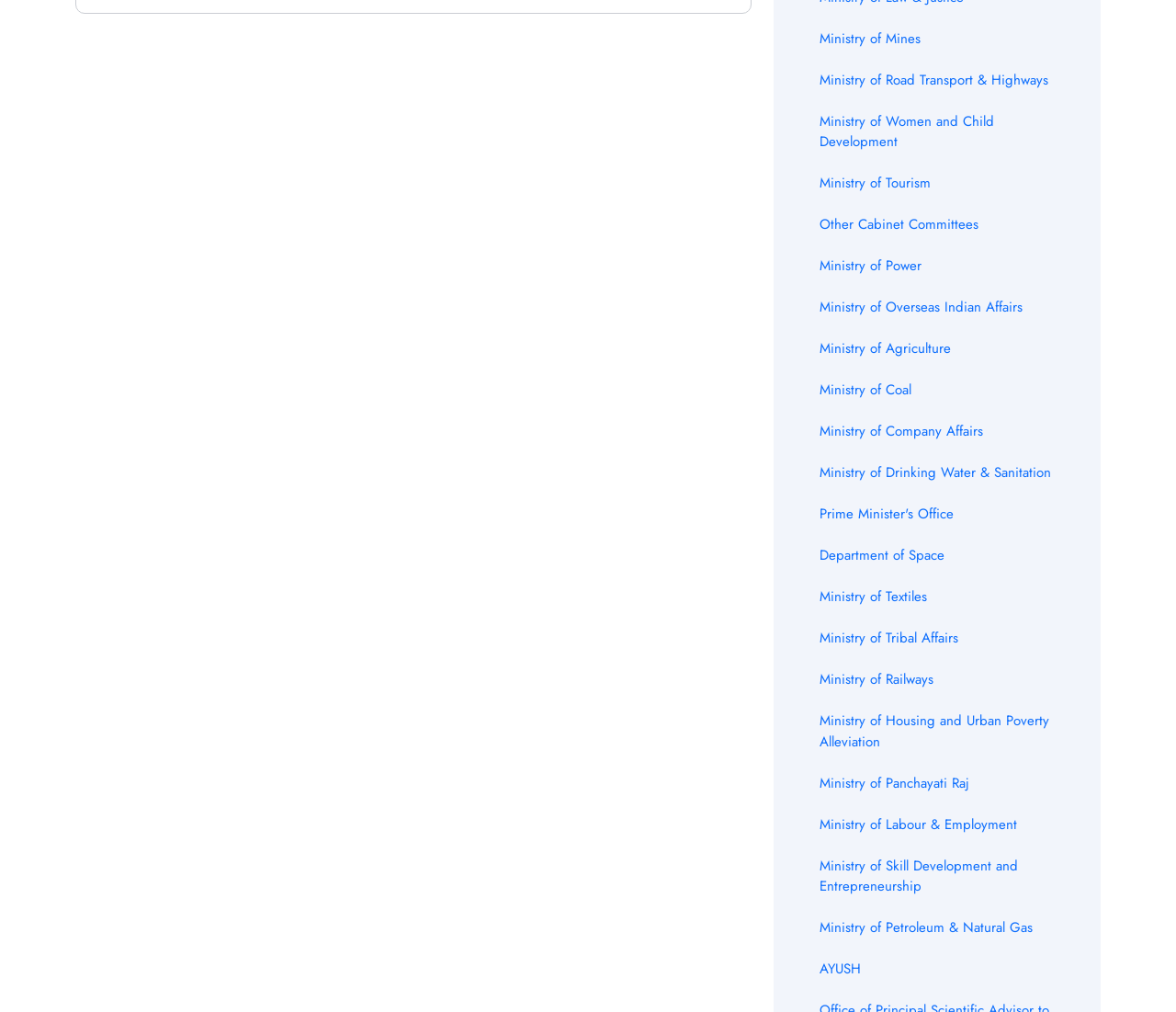How many characters are in the 'Ministry of Housing and Urban Poverty Alleviation' link text?
Using the image as a reference, give an elaborate response to the question.

I counted the number of characters in the OCR text of the 'Ministry of Housing and Urban Poverty Alleviation' link element, and there are 47 characters.